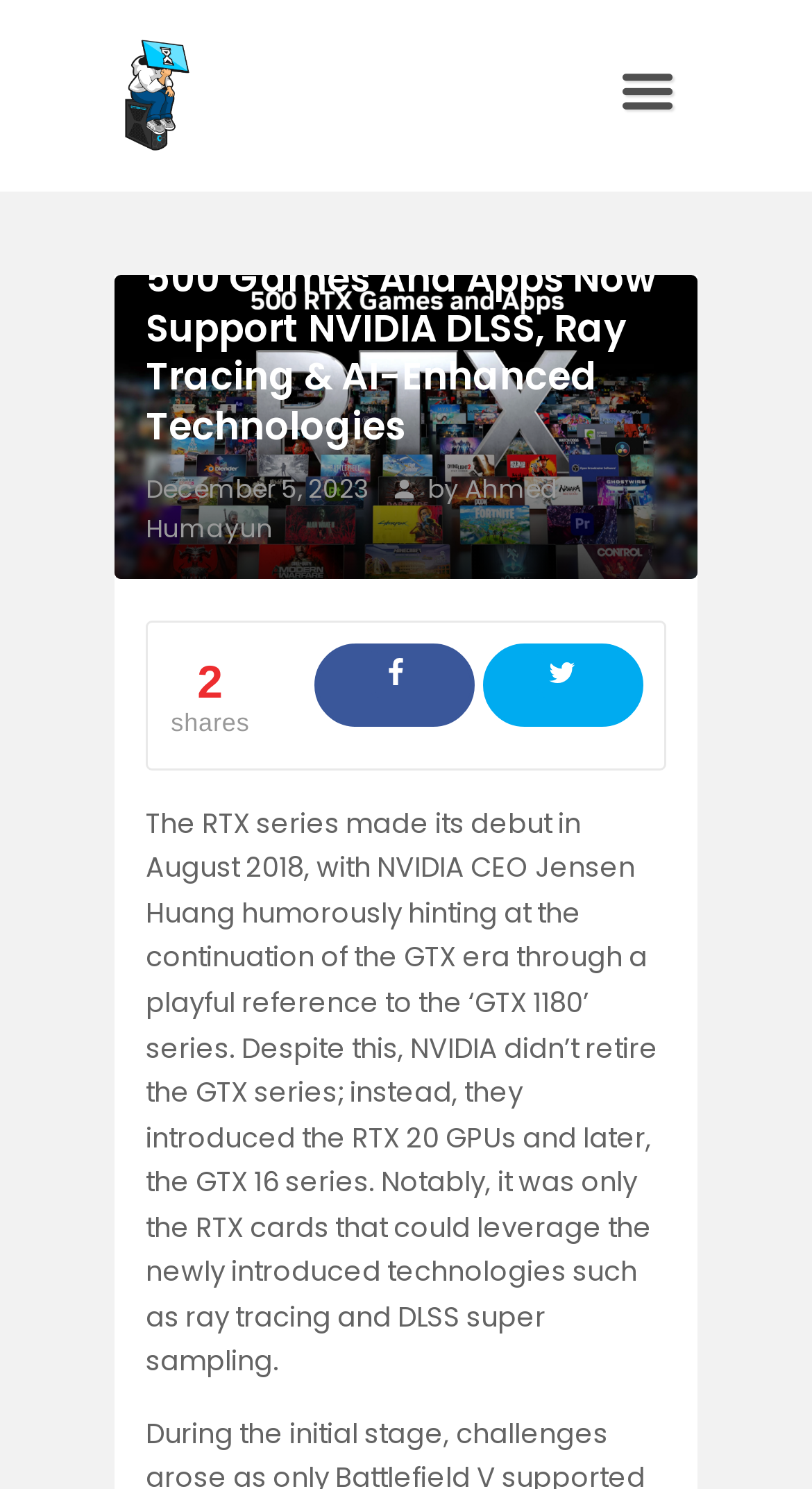Please identify the bounding box coordinates of where to click in order to follow the instruction: "Search for something".

[0.233, 0.799, 0.767, 0.86]